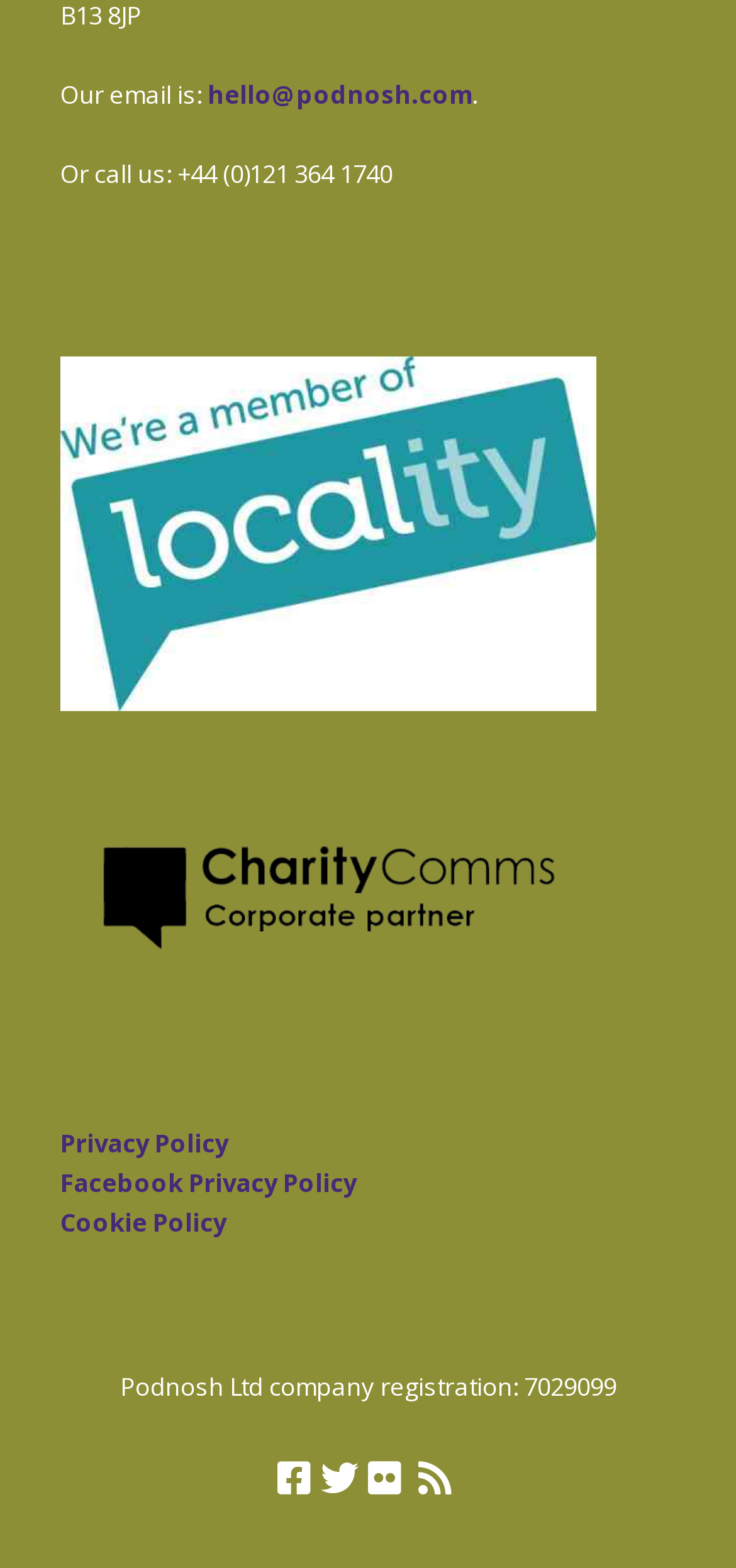Find the bounding box coordinates for the HTML element specified by: "Cookie Policy".

[0.082, 0.769, 0.308, 0.79]